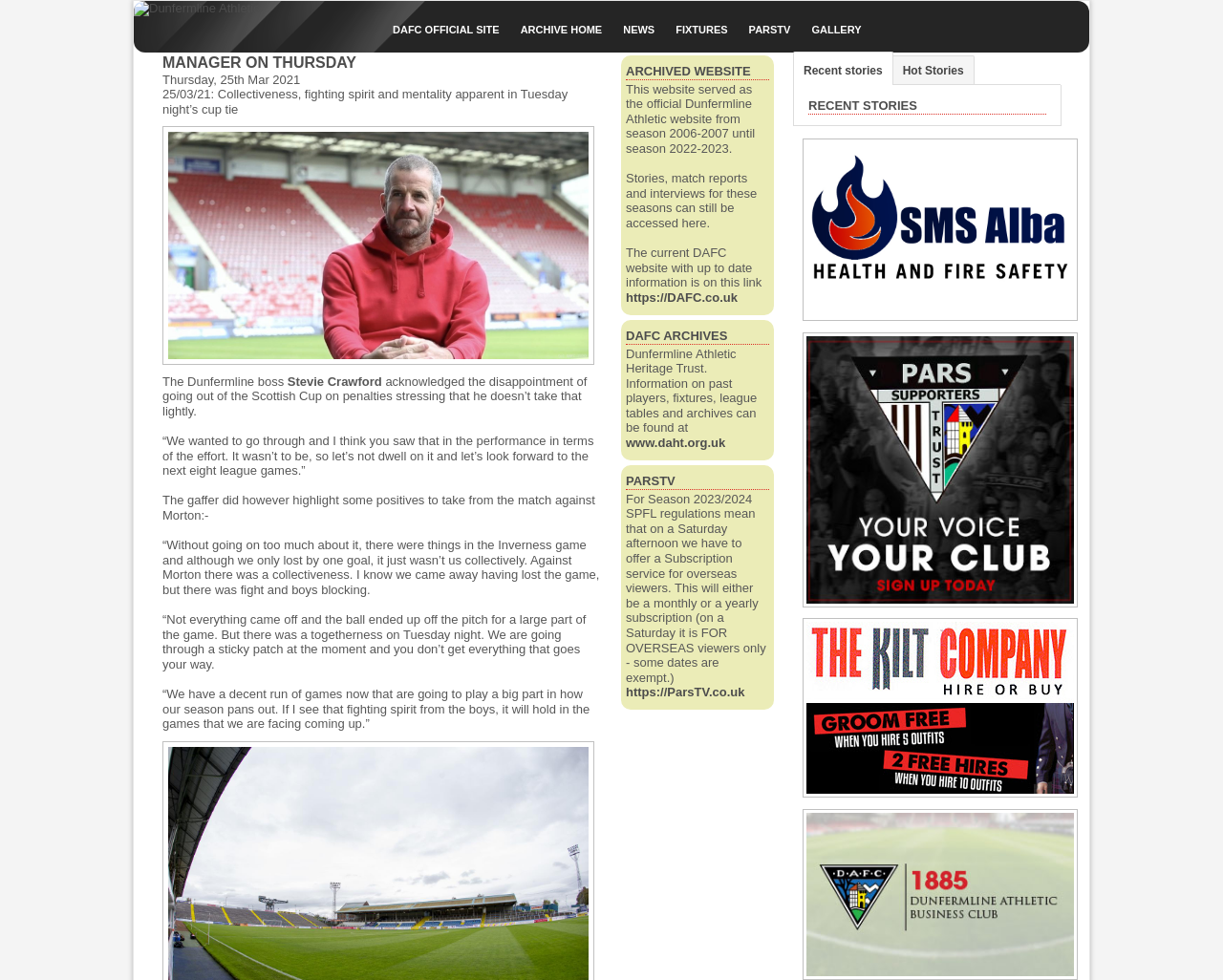Using floating point numbers between 0 and 1, provide the bounding box coordinates in the format (top-left x, top-left y, bottom-right x, bottom-right y). Locate the UI element described here: name="submit" value="Post Comment"

None